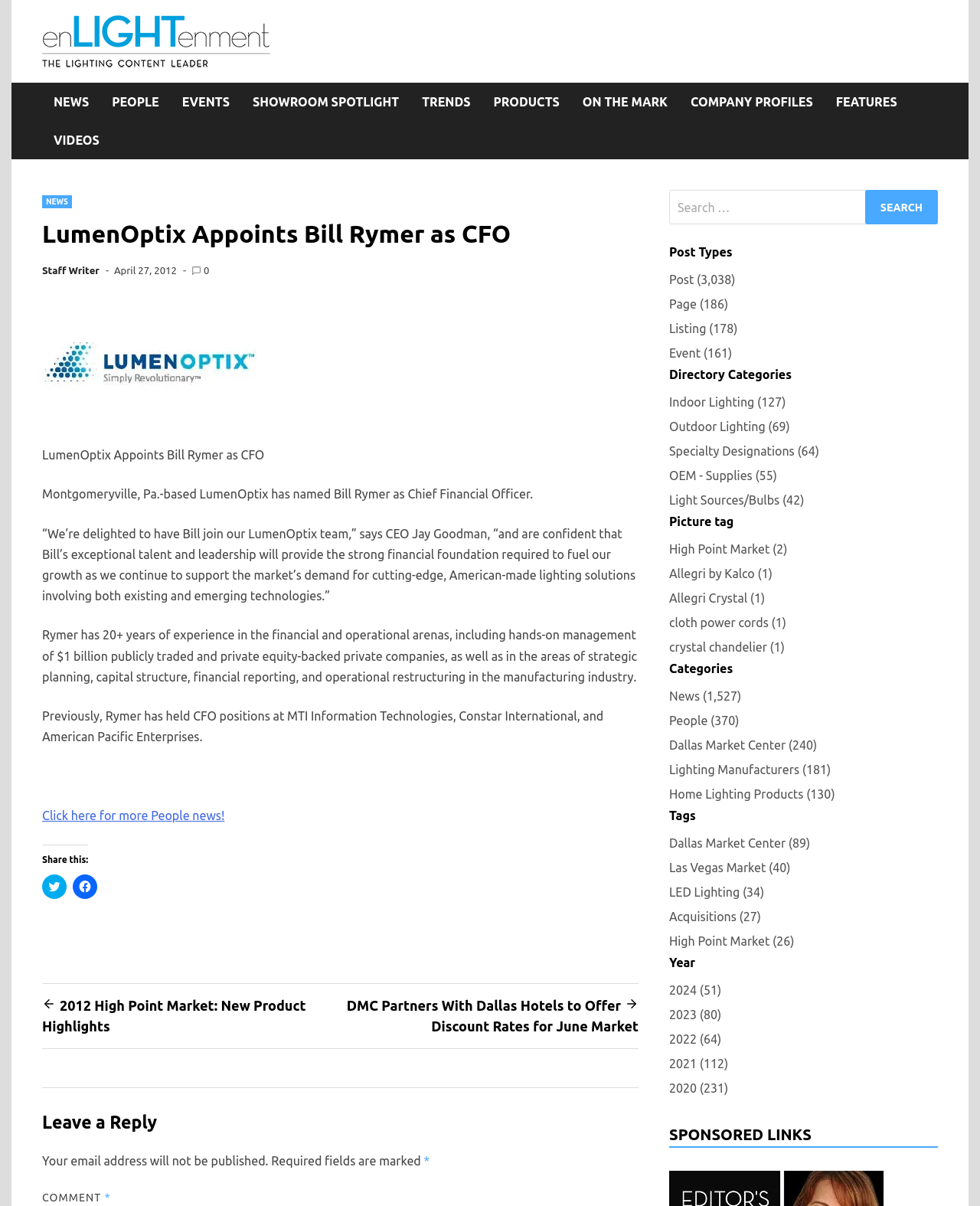How many years of experience does Bill Rymer have?
Answer the question with a detailed and thorough explanation.

The article mentions that Bill Rymer has 20+ years of experience in the financial and operational arenas.